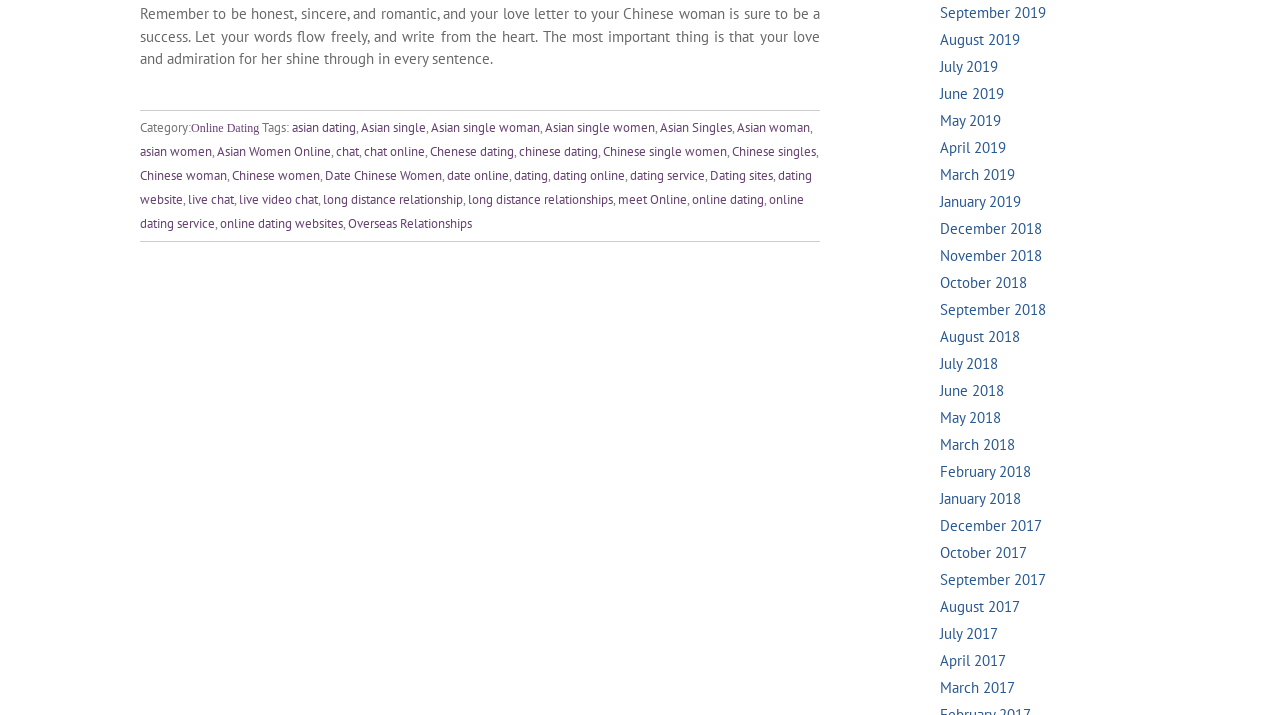Pinpoint the bounding box coordinates of the element to be clicked to execute the instruction: "Explore 'Asian single woman'".

[0.337, 0.166, 0.422, 0.19]